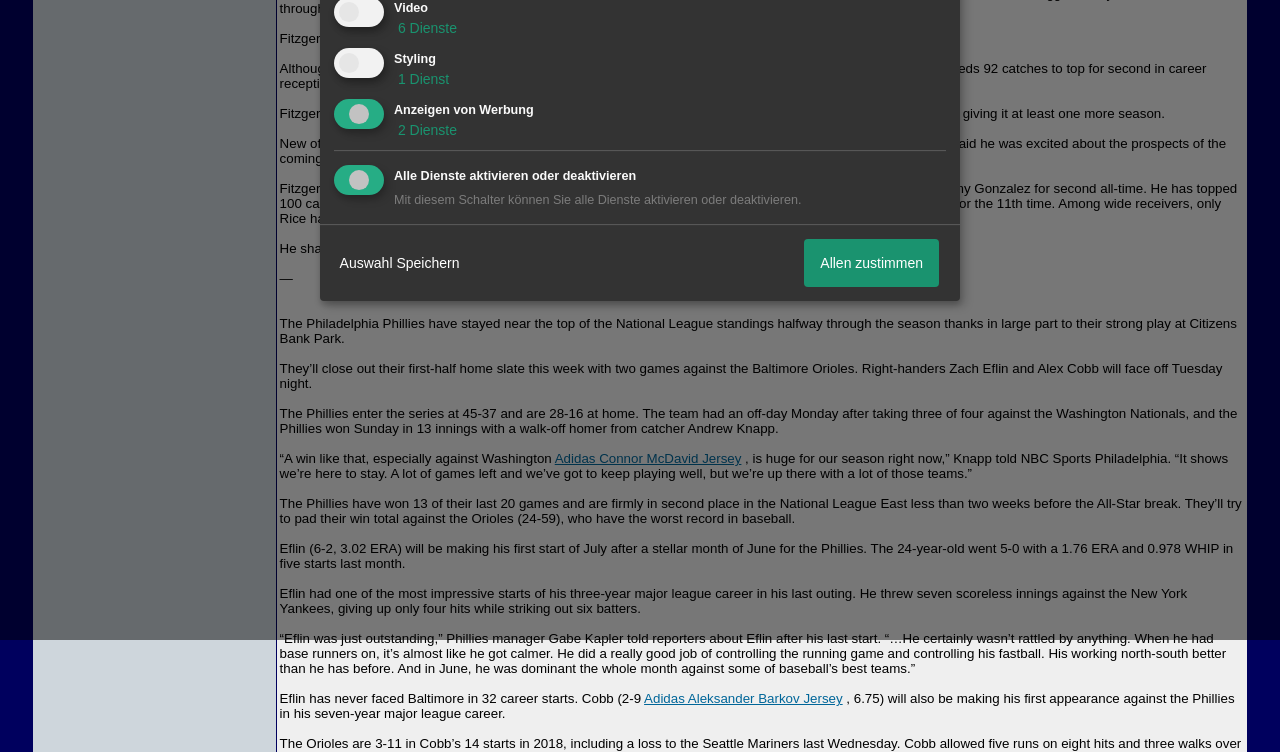Determine the bounding box coordinates for the HTML element described here: "Log In".

None